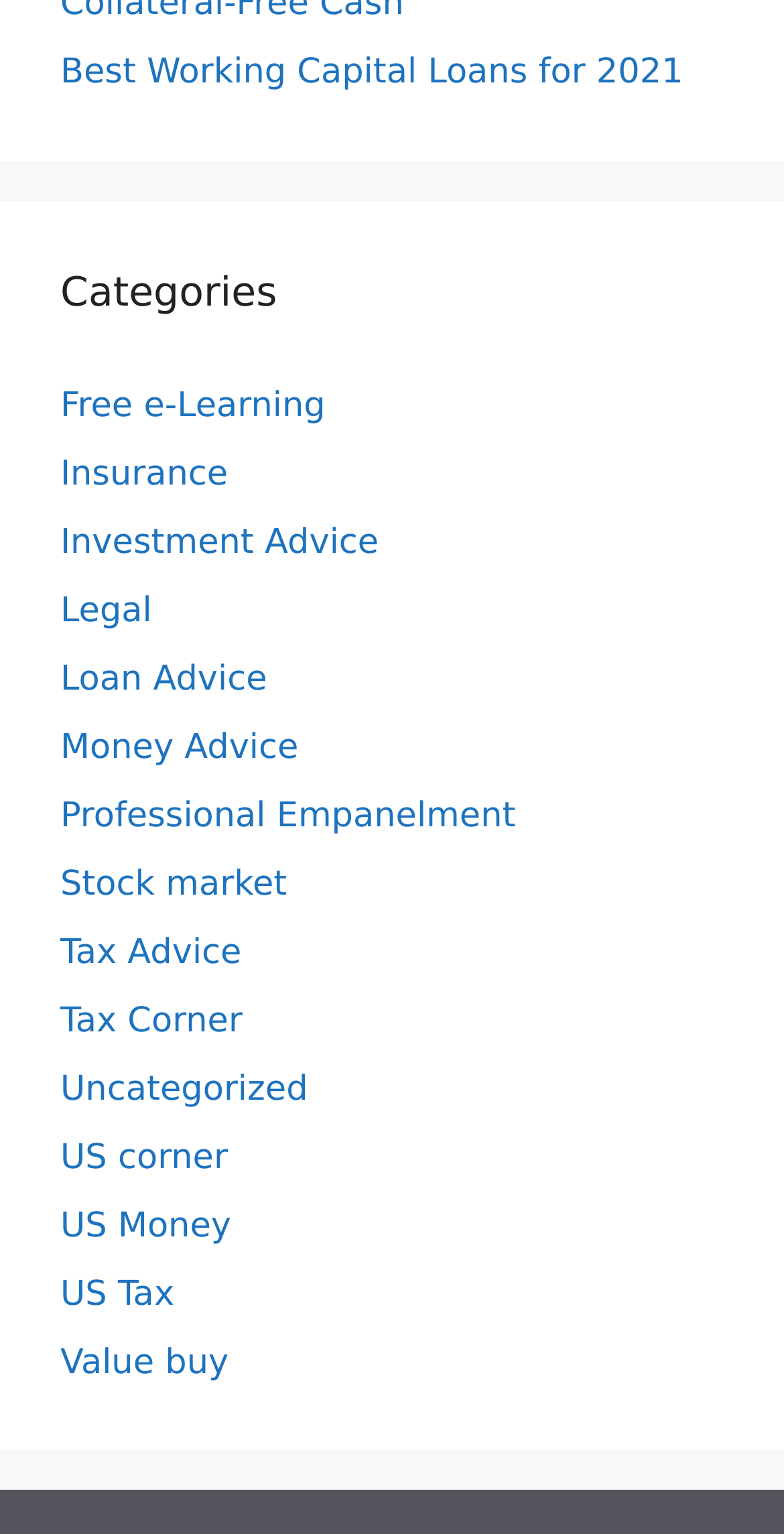Pinpoint the bounding box coordinates of the element to be clicked to execute the instruction: "Click on Best Working Capital Loans for 2021".

[0.077, 0.035, 0.871, 0.061]